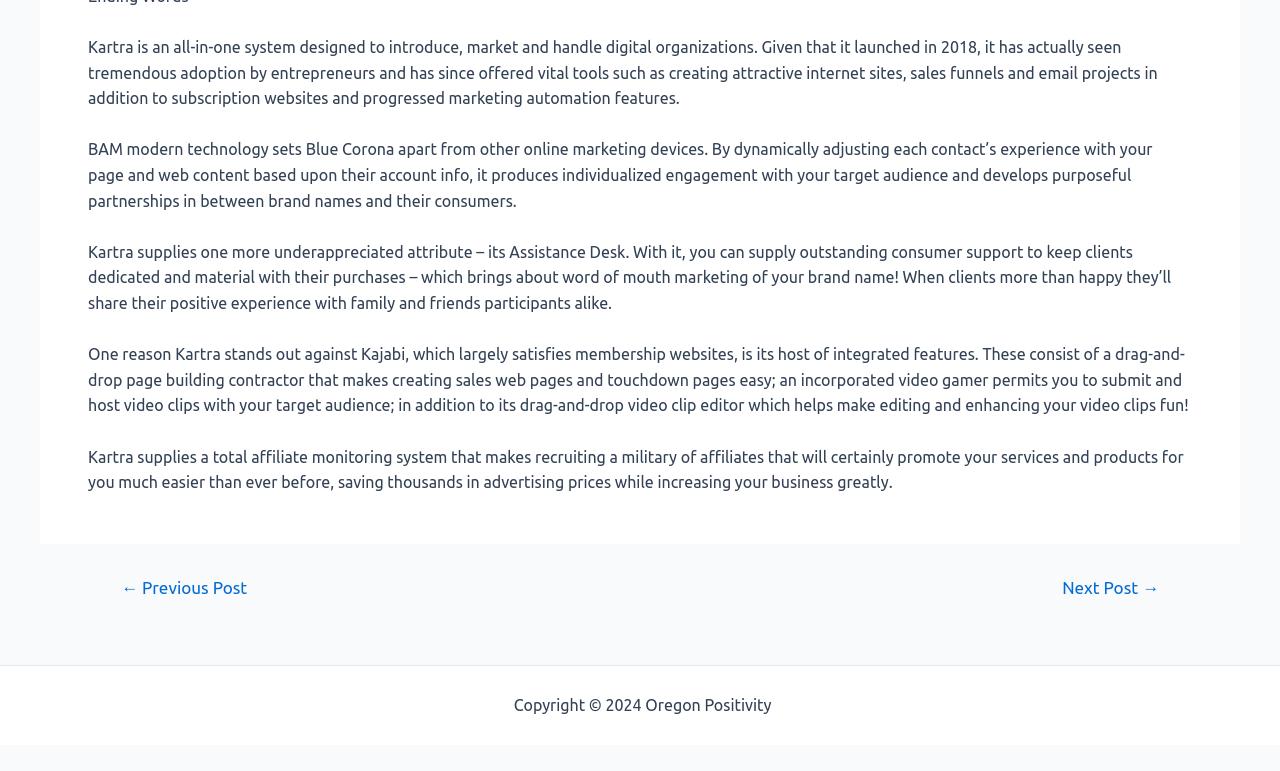What is the copyright year of Oregon Positivity?
Examine the screenshot and reply with a single word or phrase.

2024